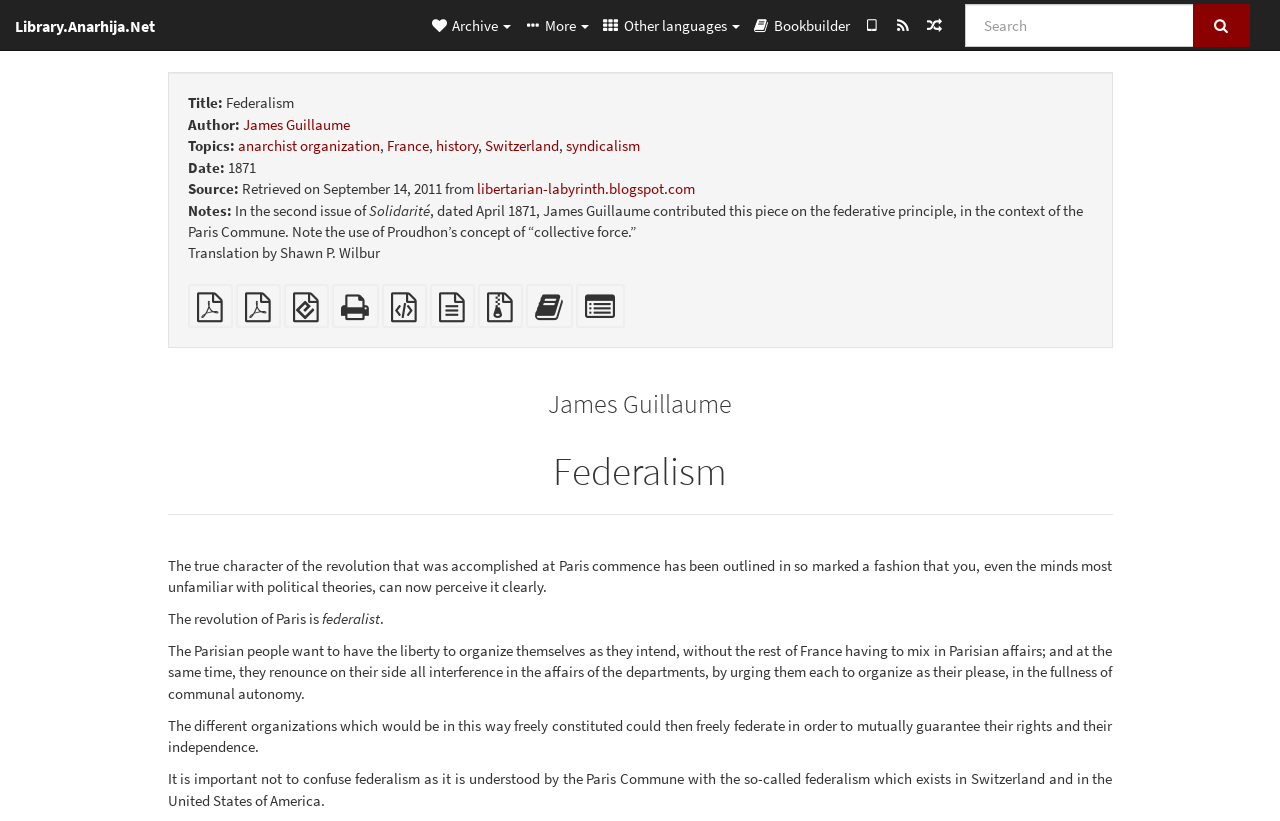Please identify the bounding box coordinates for the region that you need to click to follow this instruction: "Search for a term".

[0.754, 0.004, 0.933, 0.057]